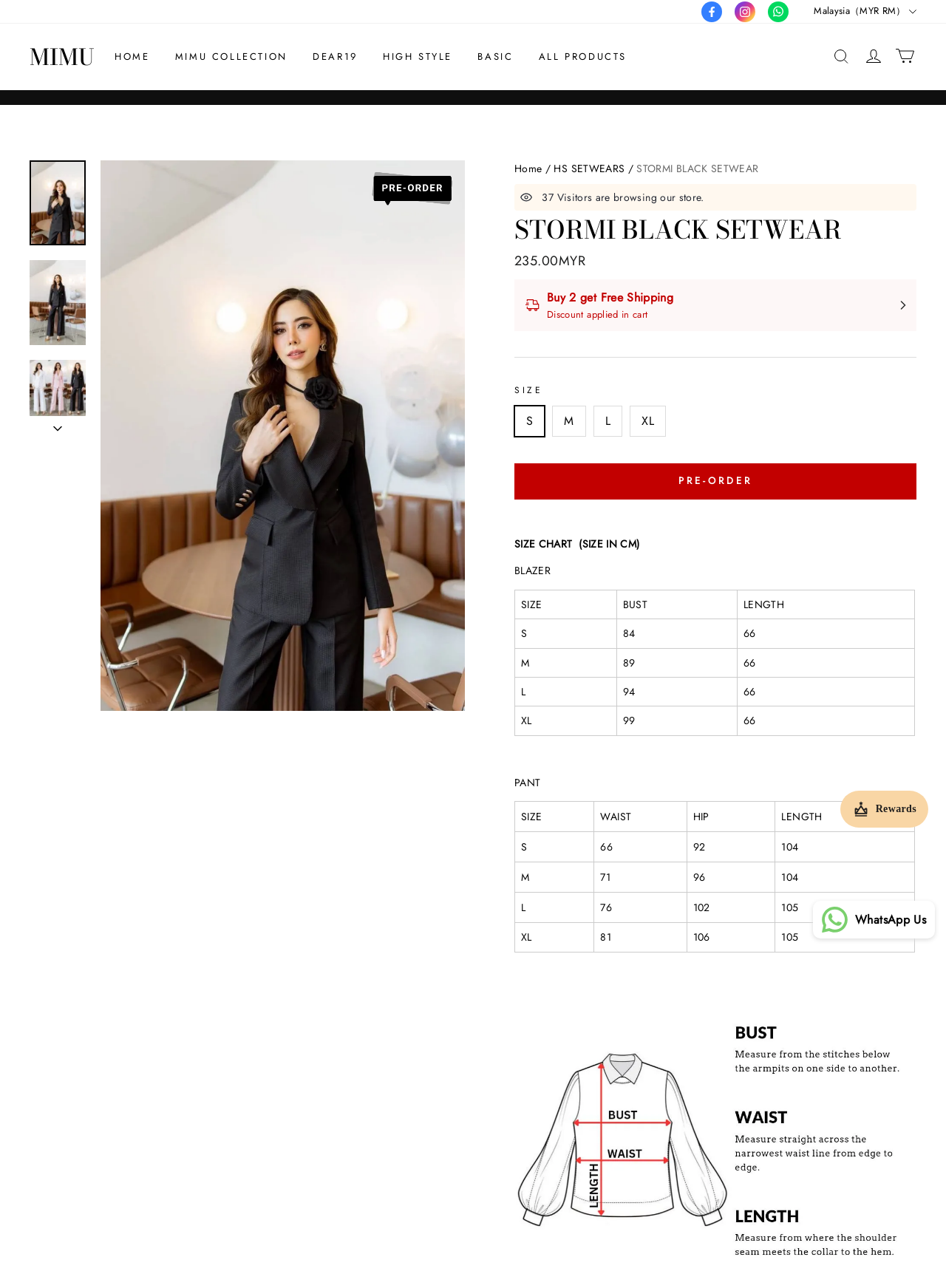Can you determine the main header of this webpage?

STORMI BLACK SETWEAR